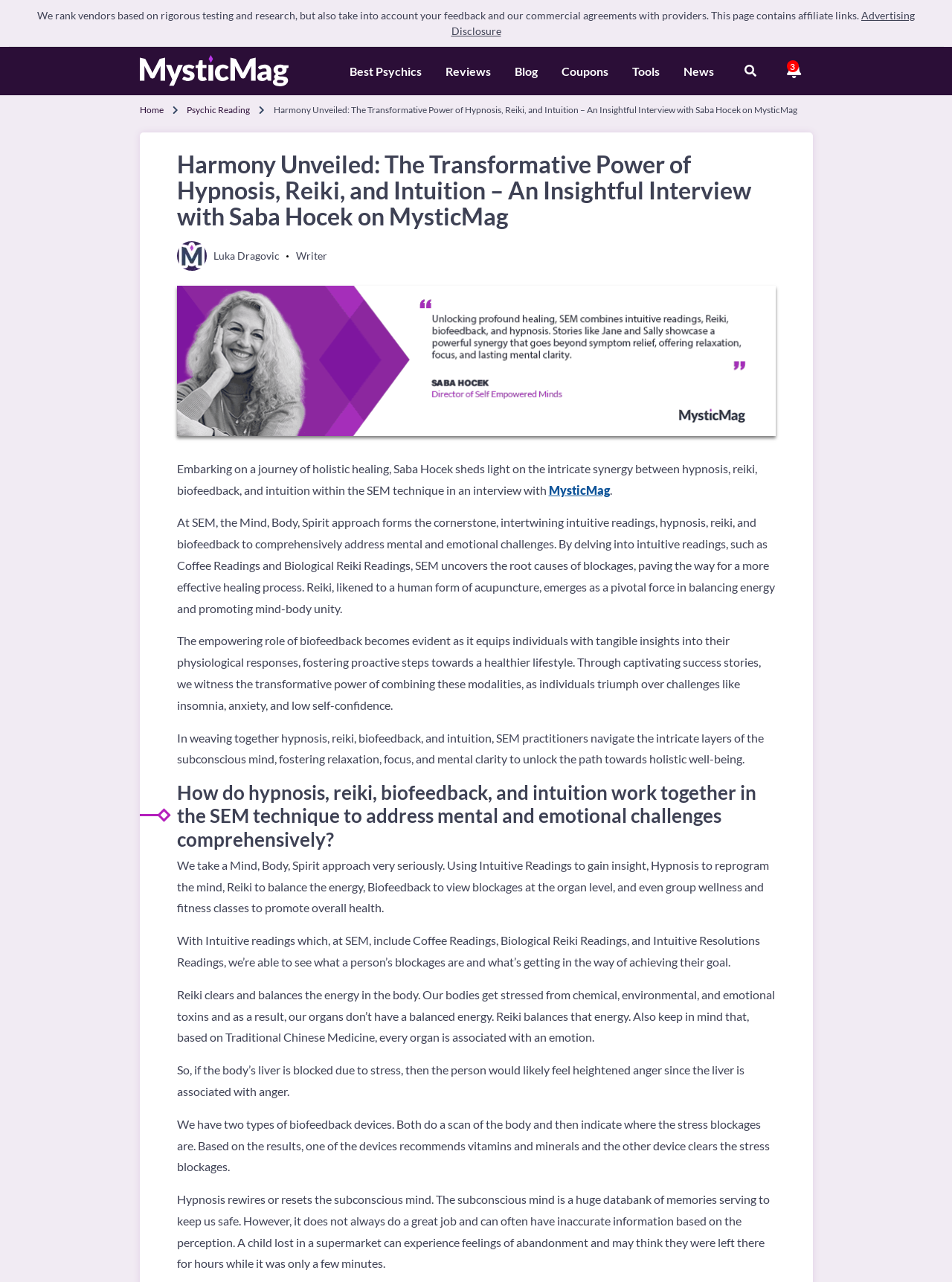Answer this question in one word or a short phrase: What is the approach used by SEM?

Mind, Body, Spirit